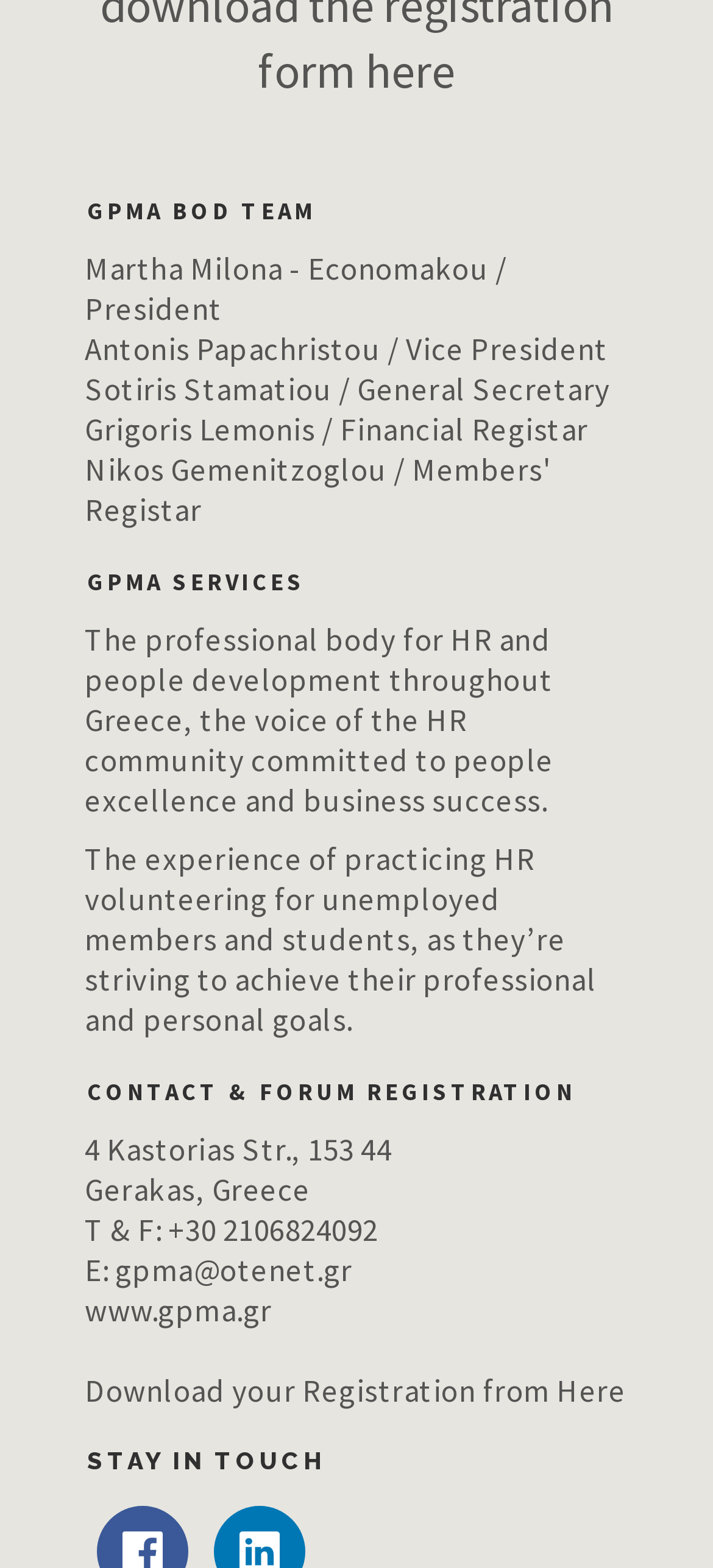Answer the question with a brief word or phrase:
How many headings are there on the webpage?

4